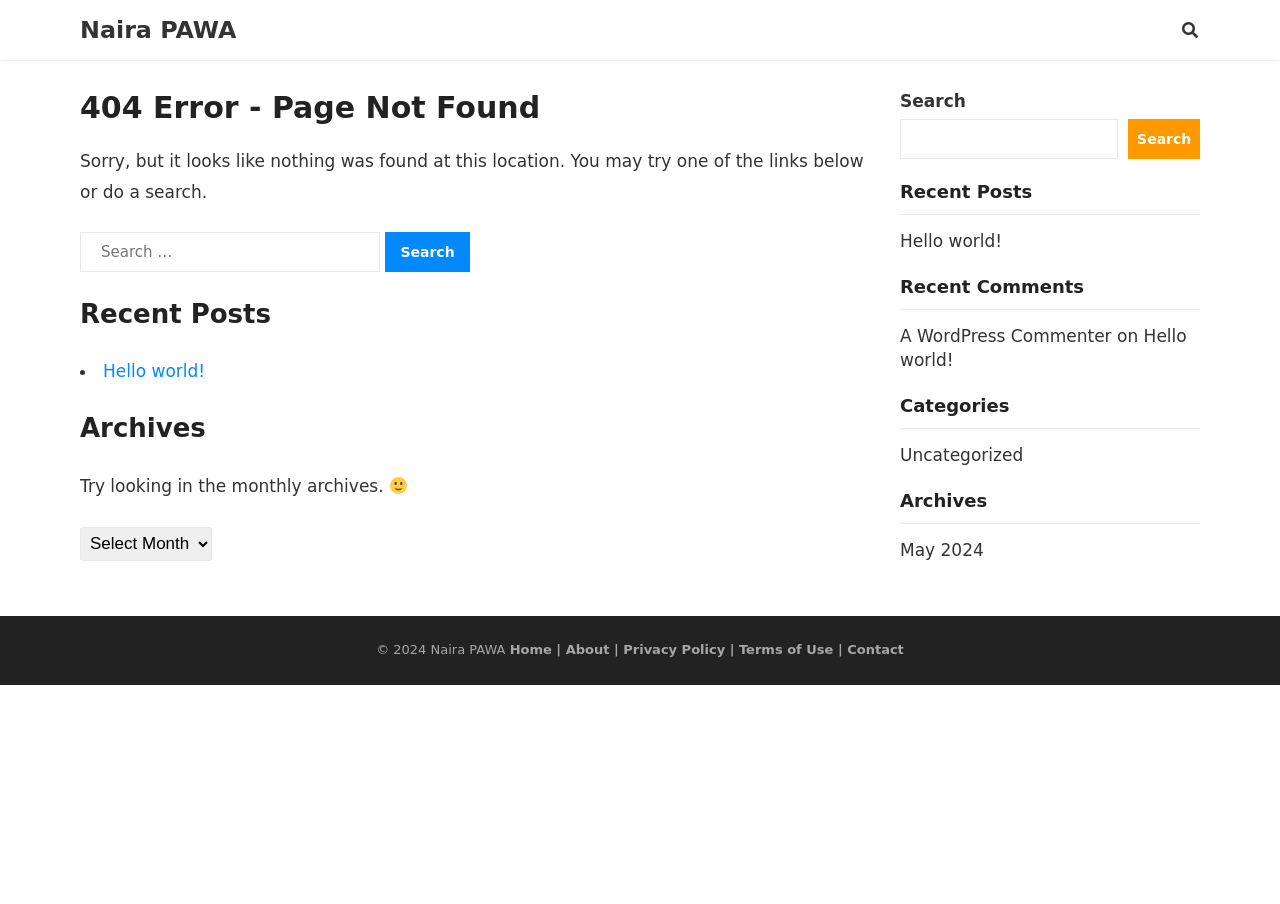What is the copyright year?
Please ensure your answer is as detailed and informative as possible.

The copyright year is '2024' which is a child element of the contentinfo element and has a bounding box coordinate of [0.294, 0.71, 0.336, 0.727].